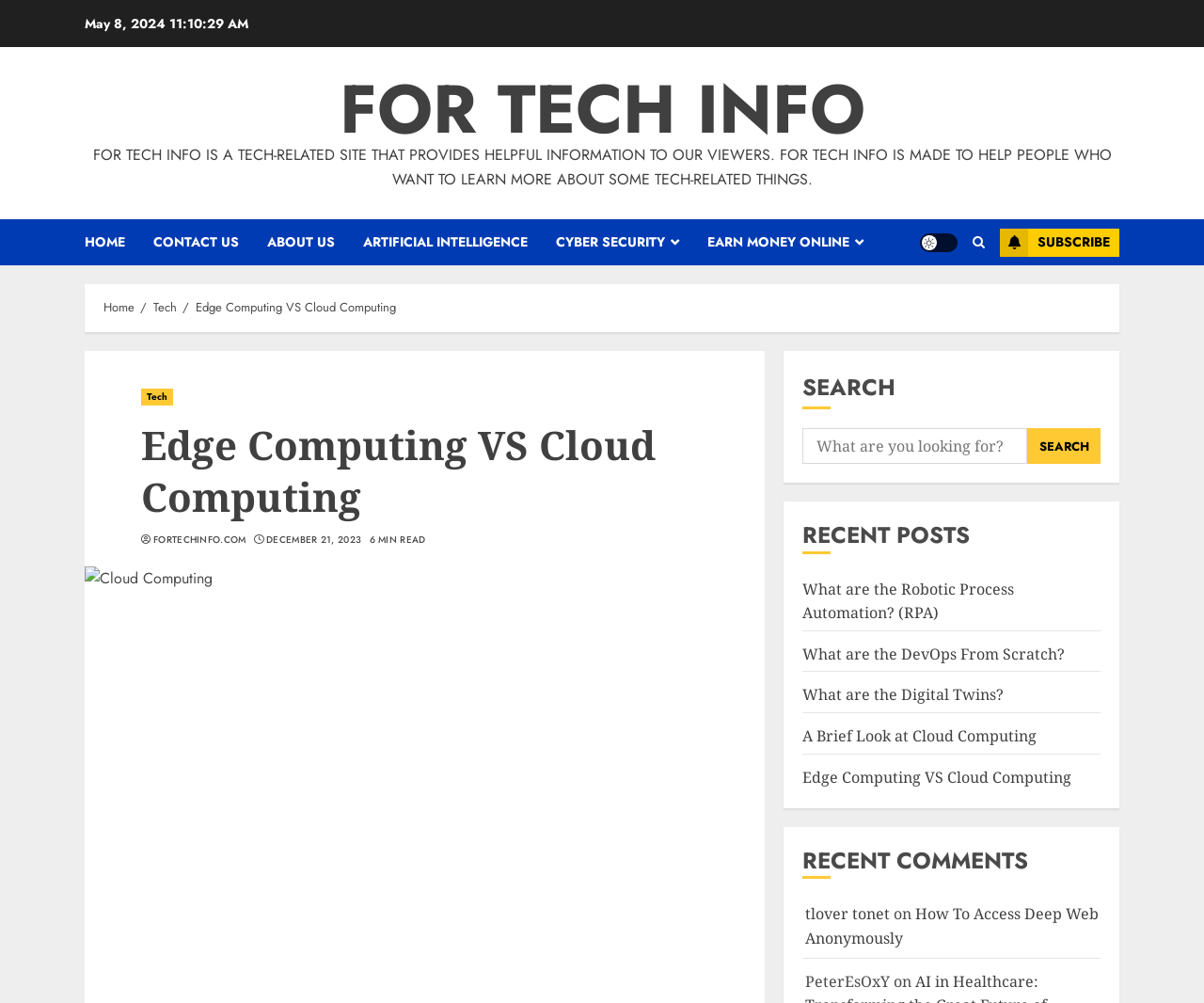Based on the element description alt="RQIA", identify the bounding box coordinates for the UI element. The coordinates should be in the format (top-left x, top-left y, bottom-right x, bottom-right y) and within the 0 to 1 range.

None